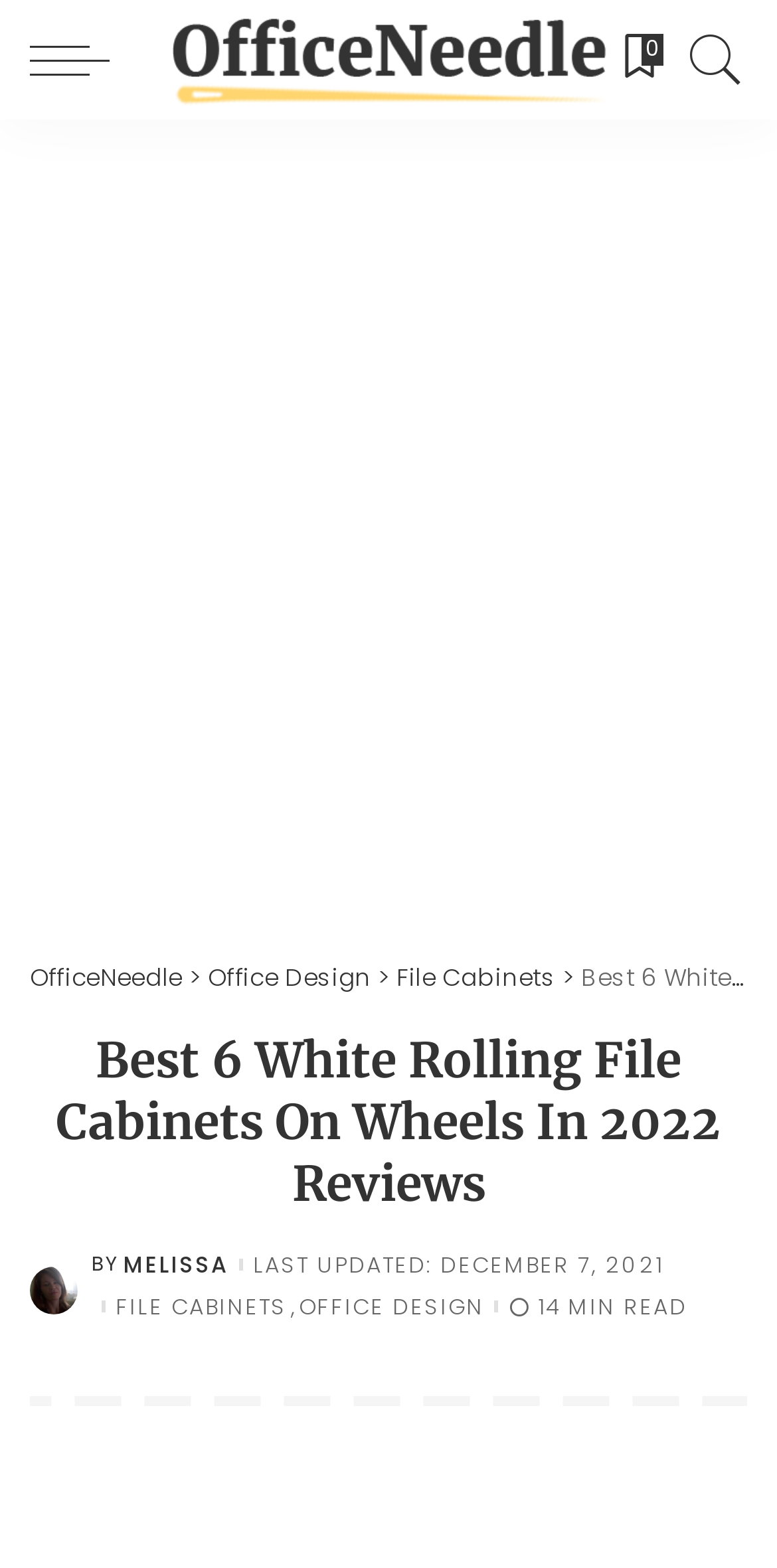Identify the coordinates of the bounding box for the element that must be clicked to accomplish the instruction: "check the last updated time".

[0.326, 0.8, 0.854, 0.814]